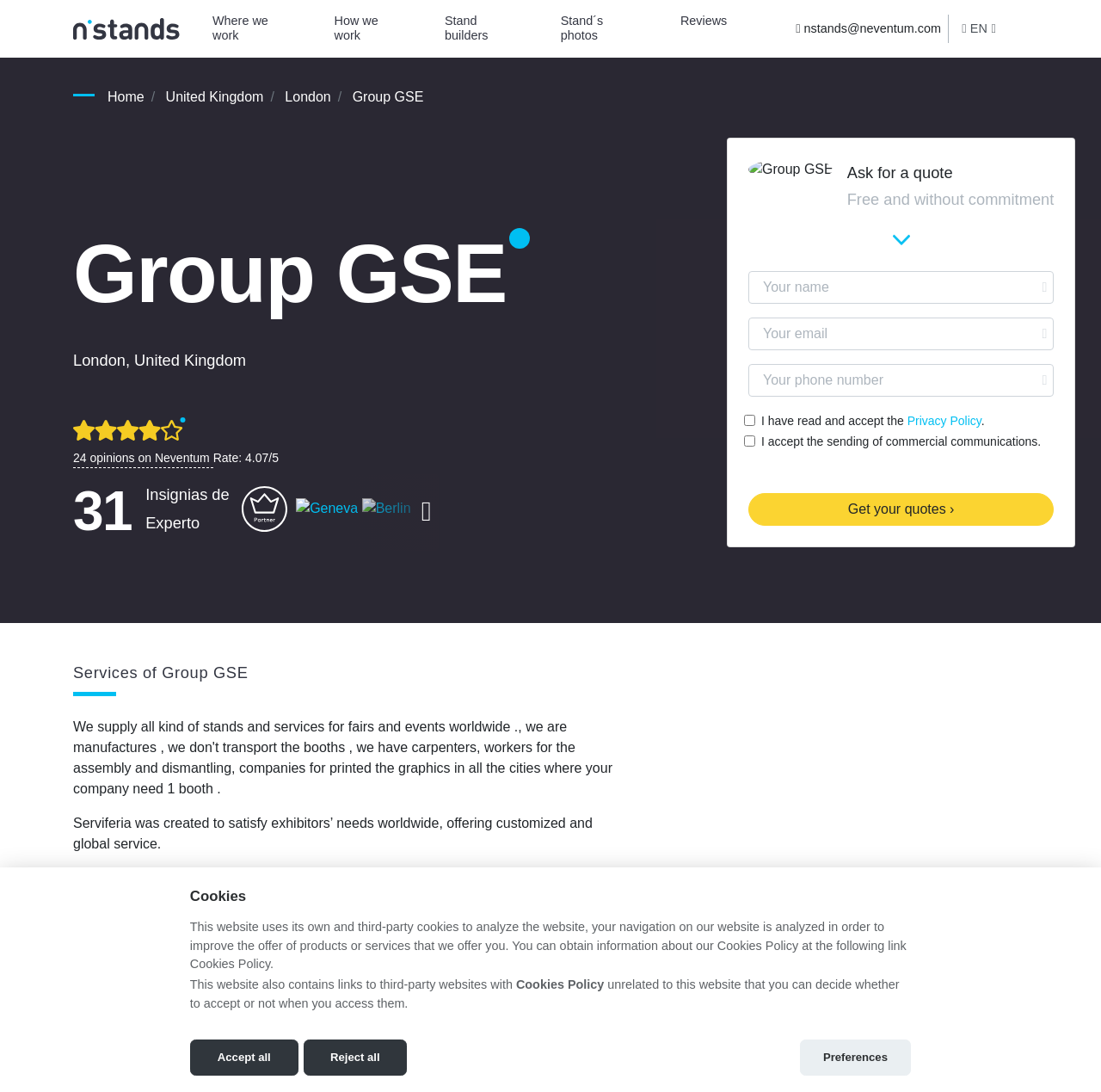How many links are there in the navigation breadcrumb?
Please answer the question as detailed as possible based on the image.

The navigation breadcrumb is located at bounding box coordinates [0.066, 0.07, 0.934, 0.108] and contains four links: 'Home', 'United Kingdom', 'London', and 'Group GSE'.